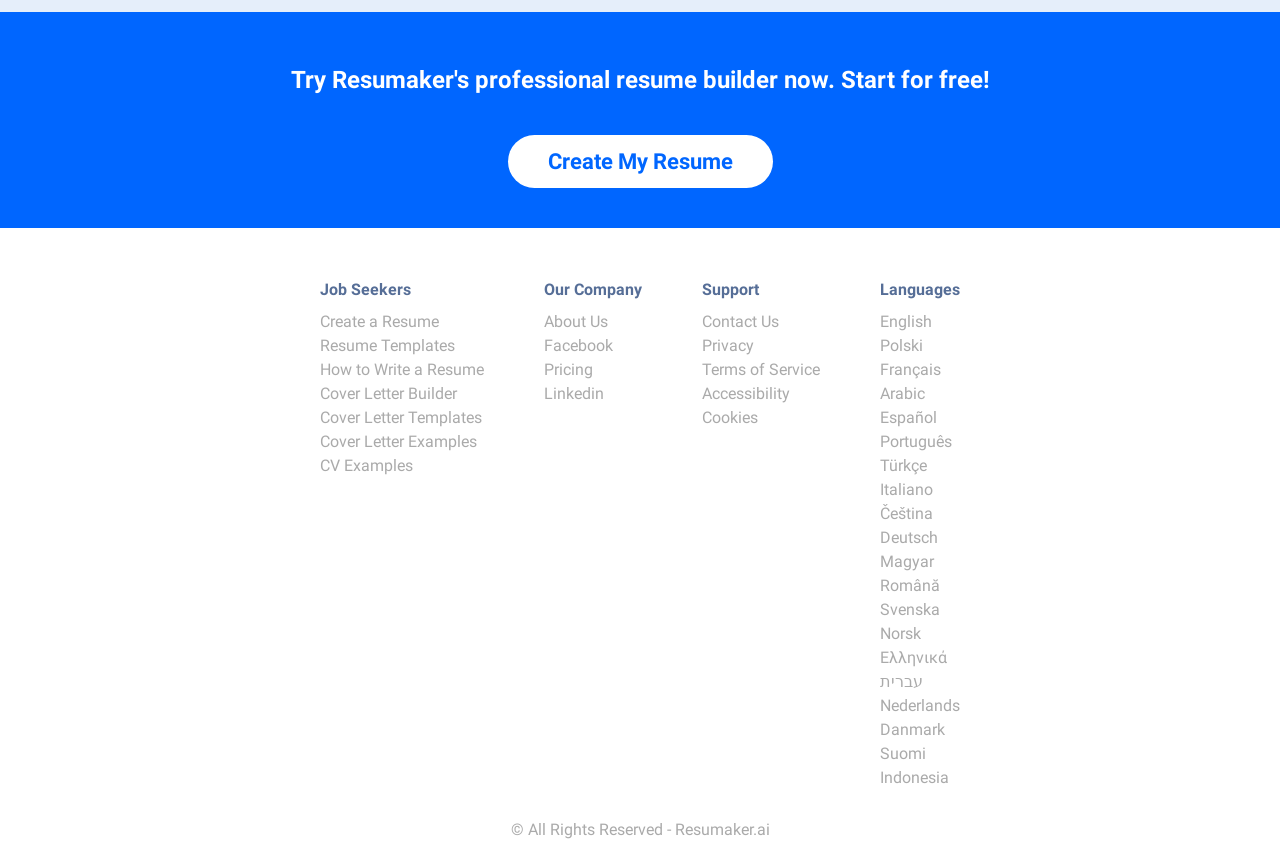Please identify the bounding box coordinates of the element's region that should be clicked to execute the following instruction: "Read the Privacy Policy & Terms Of Use". The bounding box coordinates must be four float numbers between 0 and 1, i.e., [left, top, right, bottom].

None